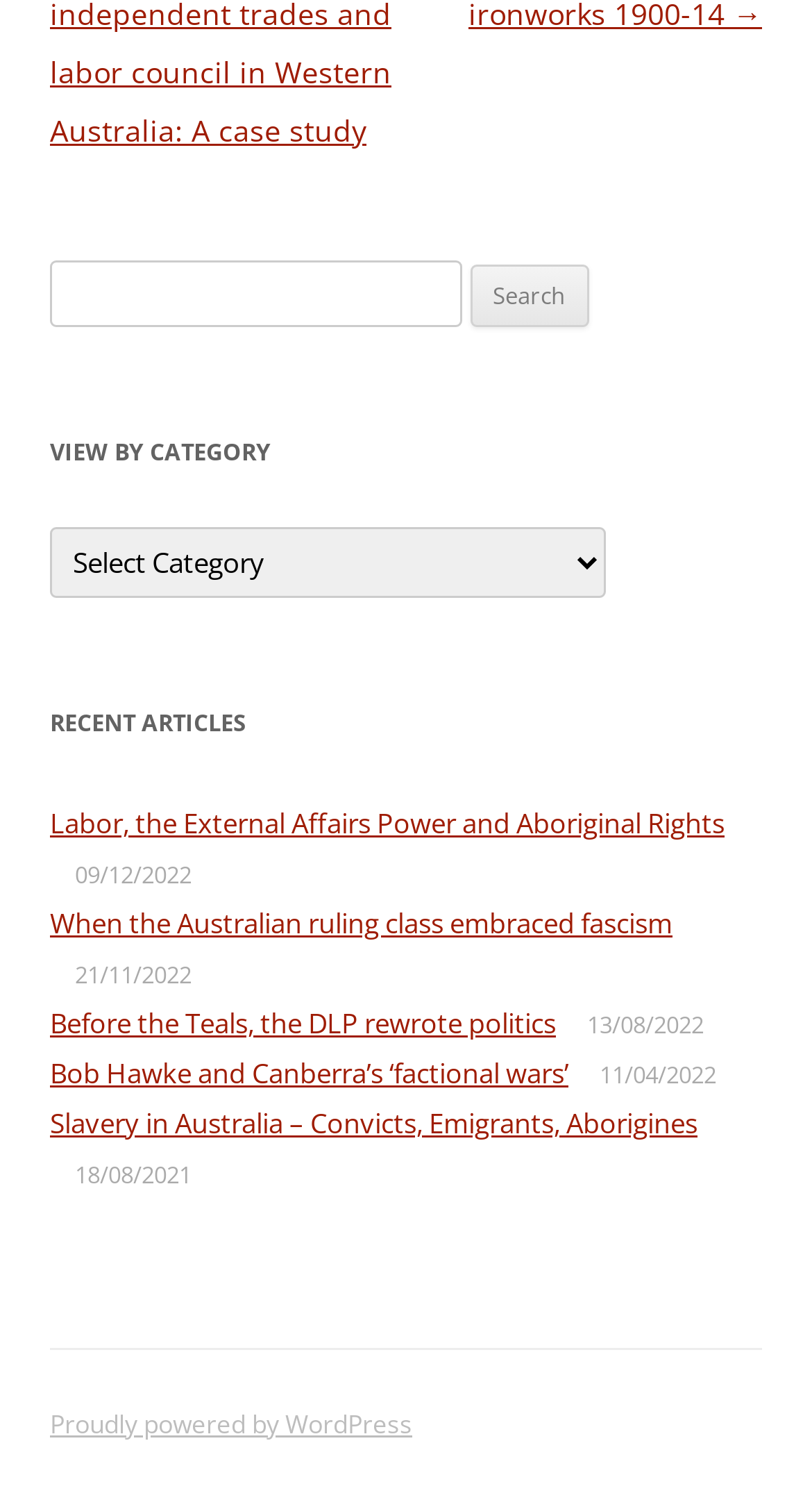Give a one-word or one-phrase response to the question: 
What is the date of the latest article?

09/12/2022